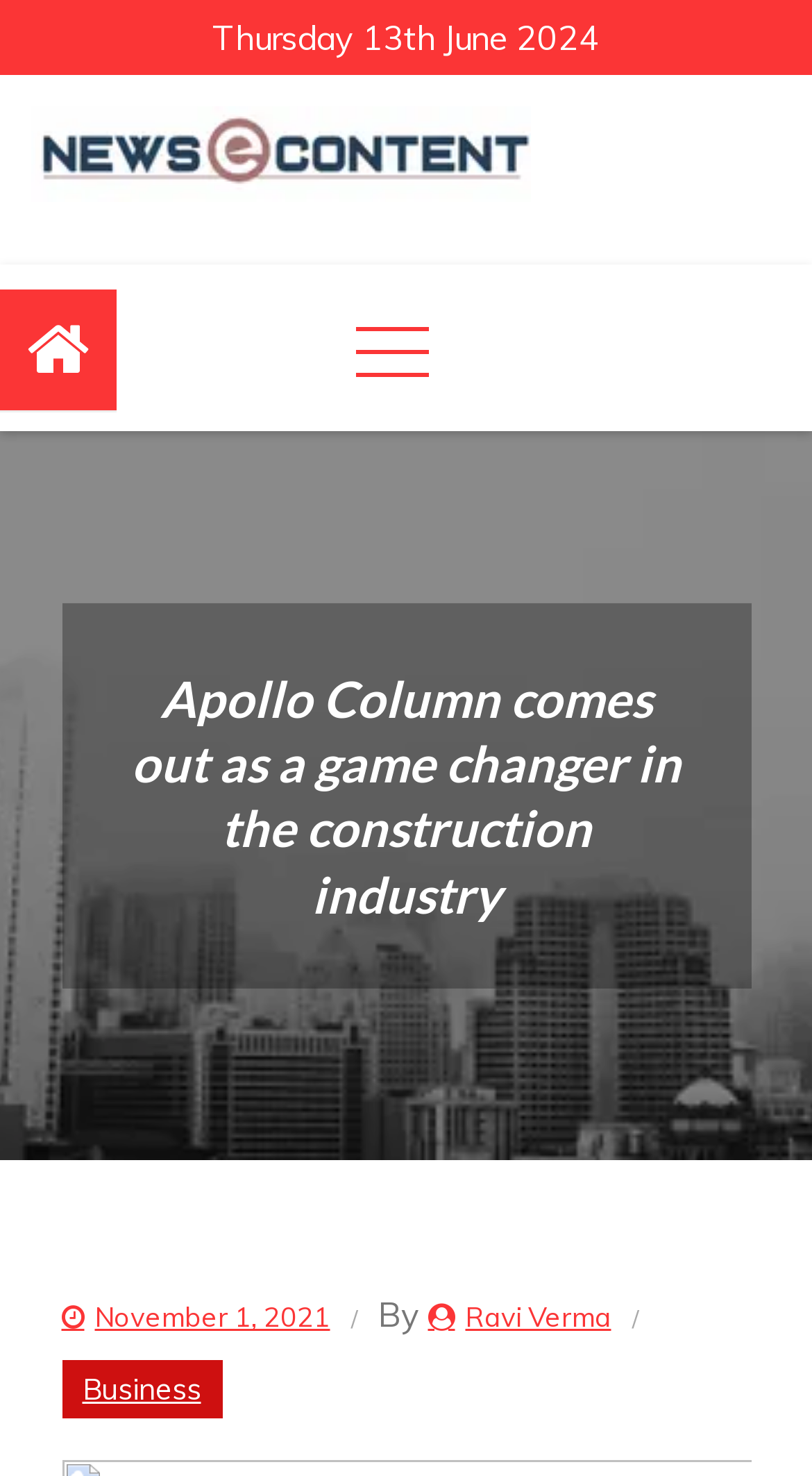What is the name of the website?
Using the image as a reference, answer the question with a short word or phrase.

News eContent